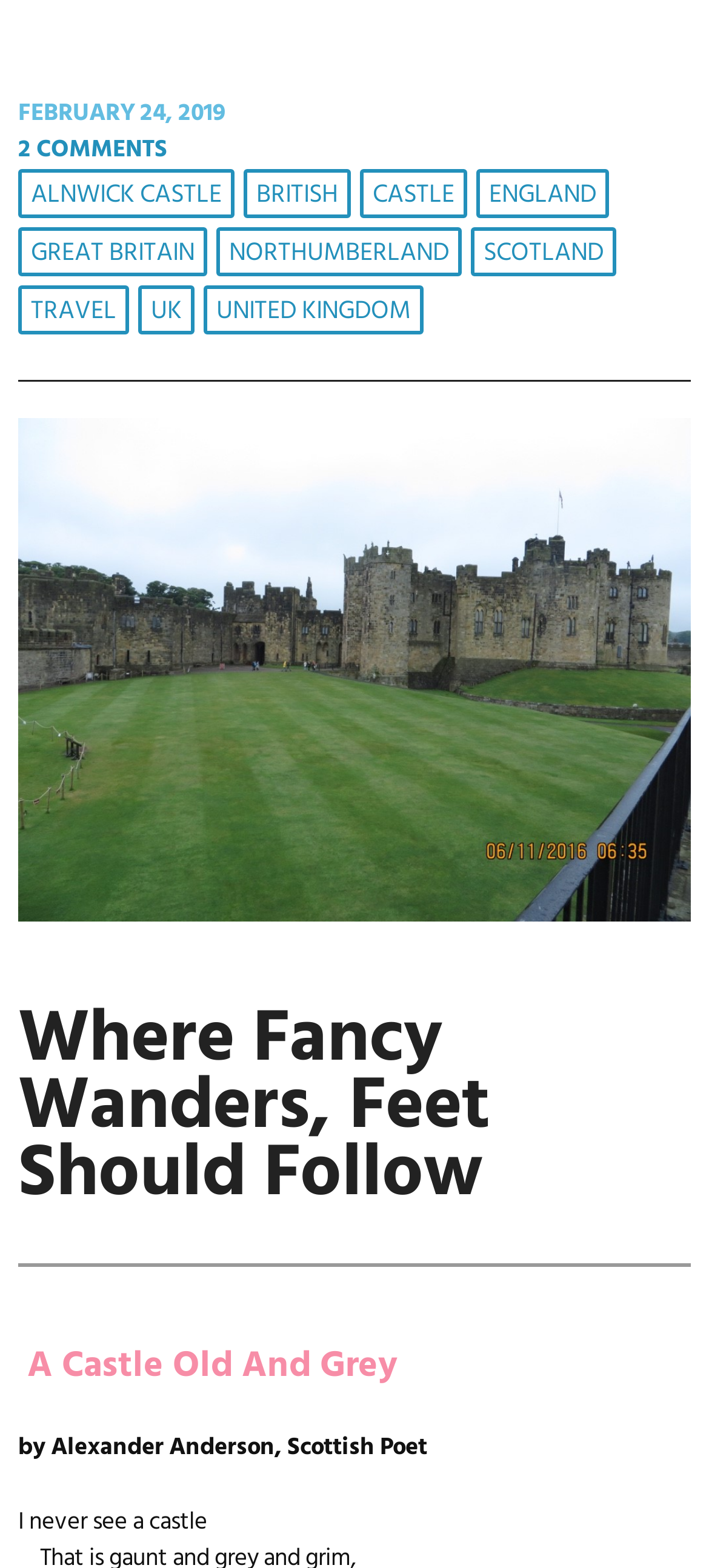Locate the bounding box coordinates of the area you need to click to fulfill this instruction: 'click on the link to view comments'. The coordinates must be in the form of four float numbers ranging from 0 to 1: [left, top, right, bottom].

[0.026, 0.083, 0.236, 0.108]